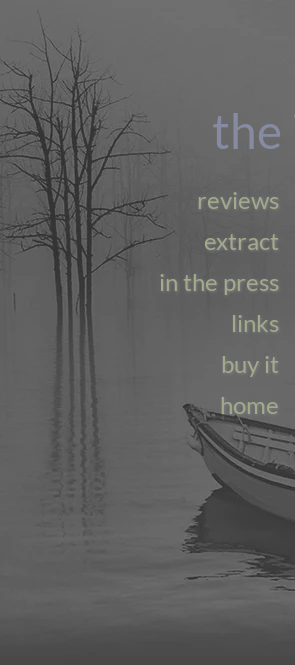Detail the scene depicted in the image with as much precision as possible.

The image captures a hauntingly serene landscape, featuring a small boat gently resting at the water's edge, surrounded by a muted, fog-laden ambiance. In the background, skeletal, leafless trees emerge from the mist, their reflections shimmering softly in the still water, creating a sense of mystery and solitude. Overlaying this ethereal scene is the title "the invisible ones," elegantly positioned and subtly blending into the atmosphere. Accompanying this title, a series of links are displayed—"reviews," "extract," "in the press," "links," "buy it," and "home," suggesting a page dedicated to the book "The Invisible Ones" by Stef Penney. This image not only evokes a feeling of intrigue but also invites viewers to explore the narrative surrounding a missing person, setting a poignant tone for the story that lies within the pages.